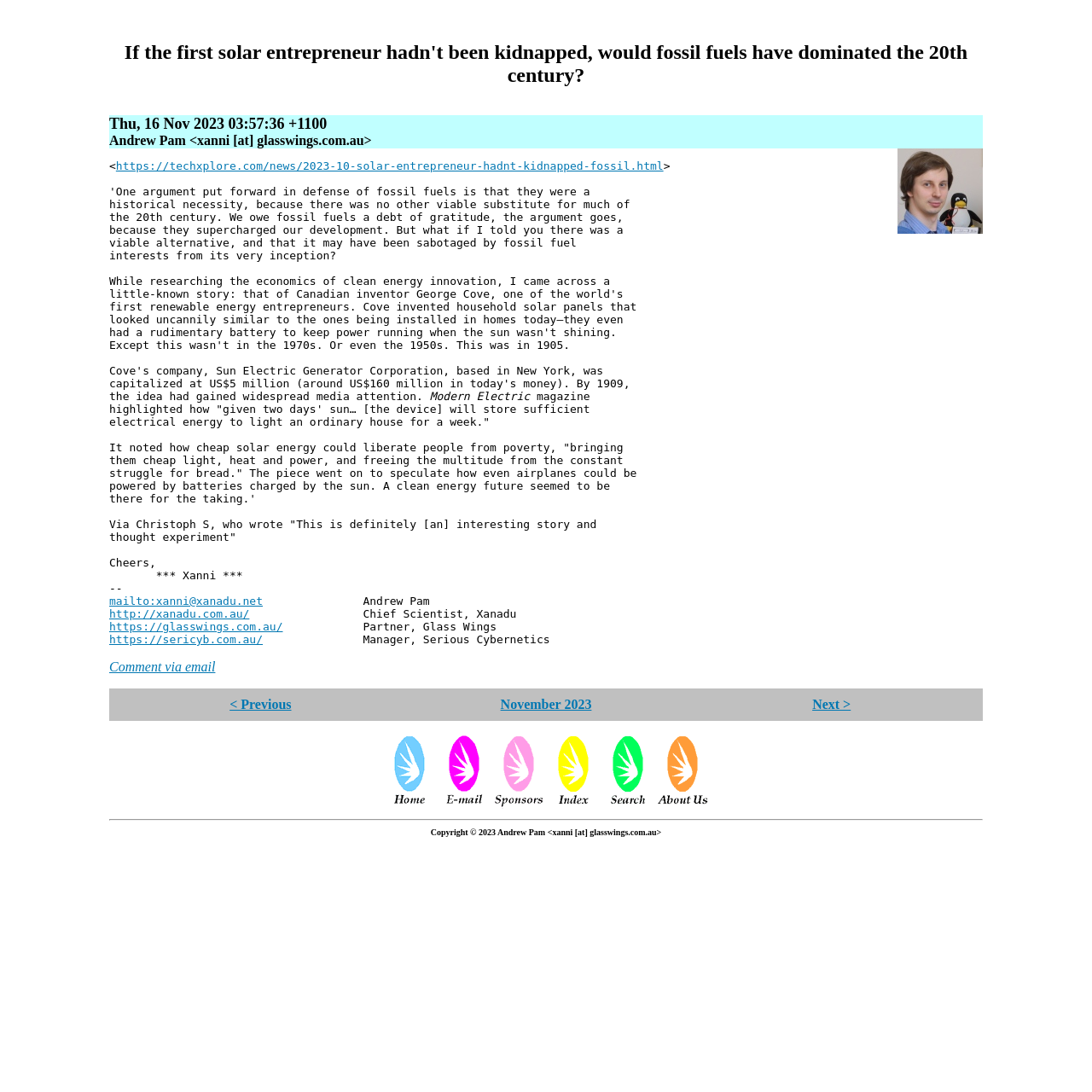Locate and extract the headline of this webpage.

If the first solar entrepreneur hadn't been kidnapped, would fossil fuels have dominated the 20th century?